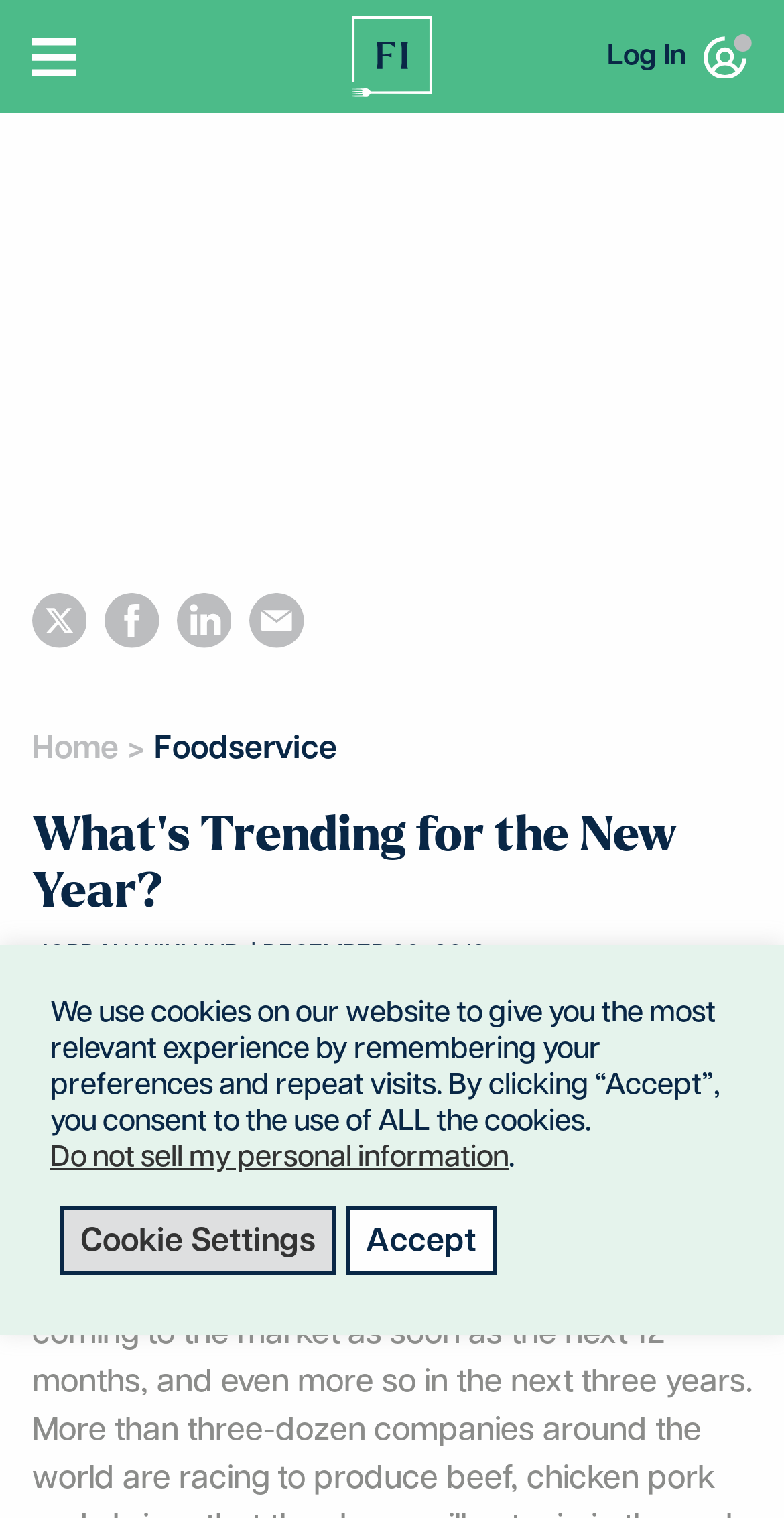What is the name of the institute?
Examine the image and give a concise answer in one word or a short phrase.

The Food Institute